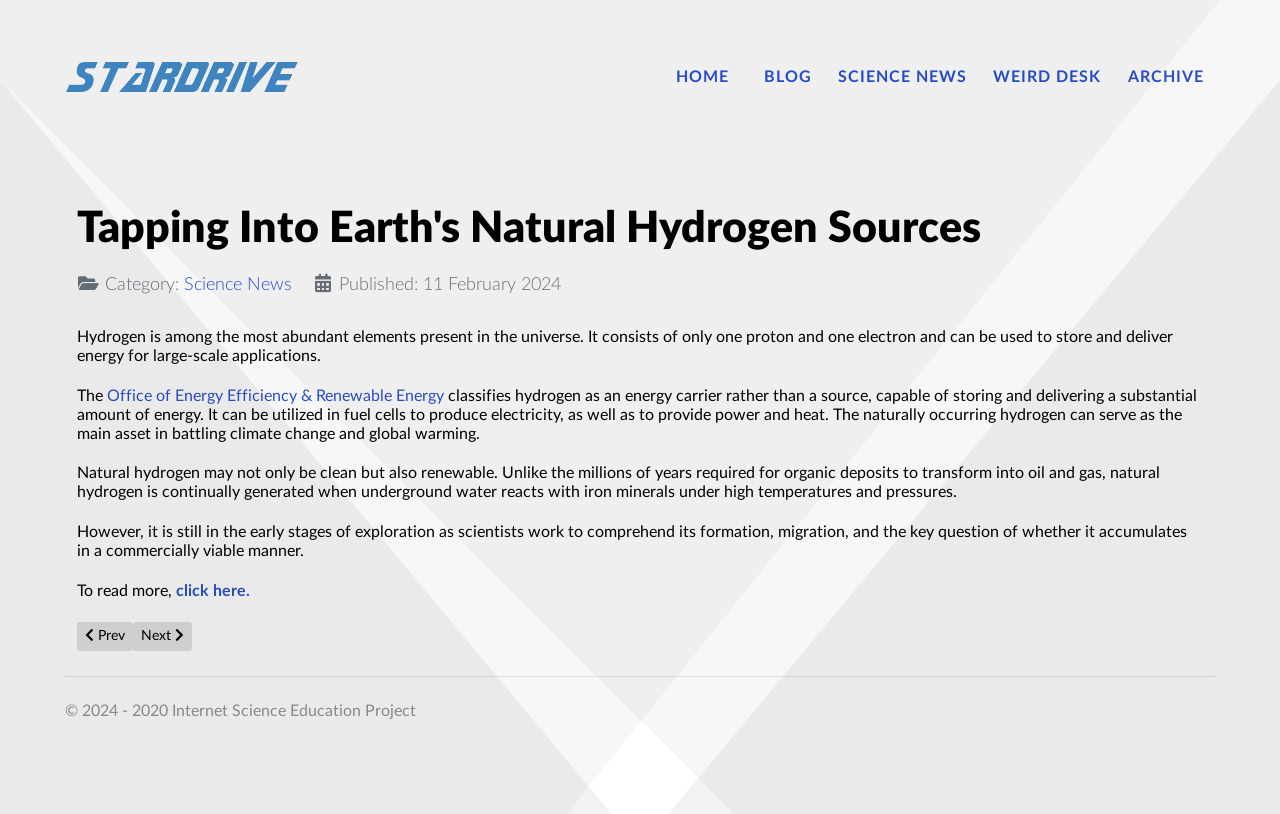Please specify the bounding box coordinates for the clickable region that will help you carry out the instruction: "Read the previous article about the electron and phonon in the graphene sandwich".

[0.06, 0.764, 0.104, 0.8]